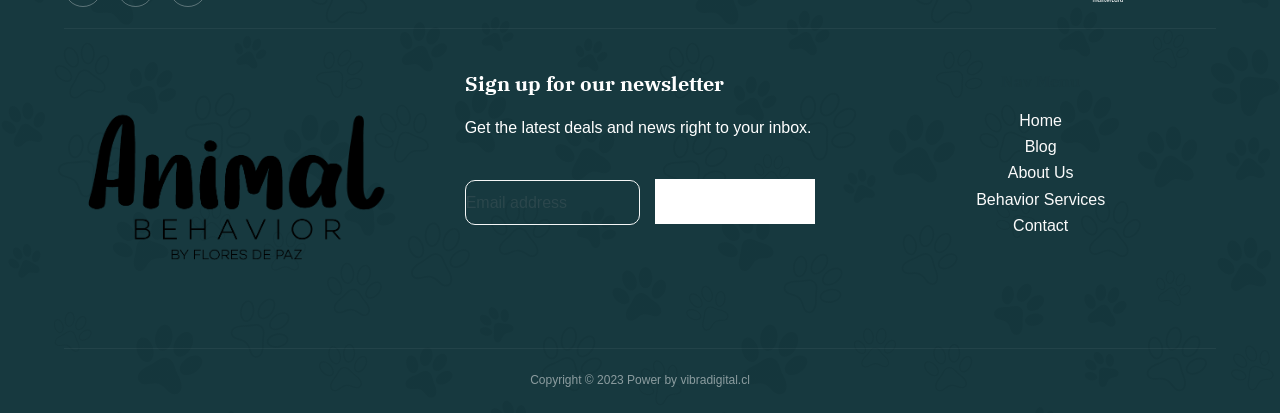What is the copyright year?
Please provide a comprehensive answer based on the details in the screenshot.

The copyright information at the bottom of the page states 'Copyright ©️ 2023', indicating that the copyright year is 2023.